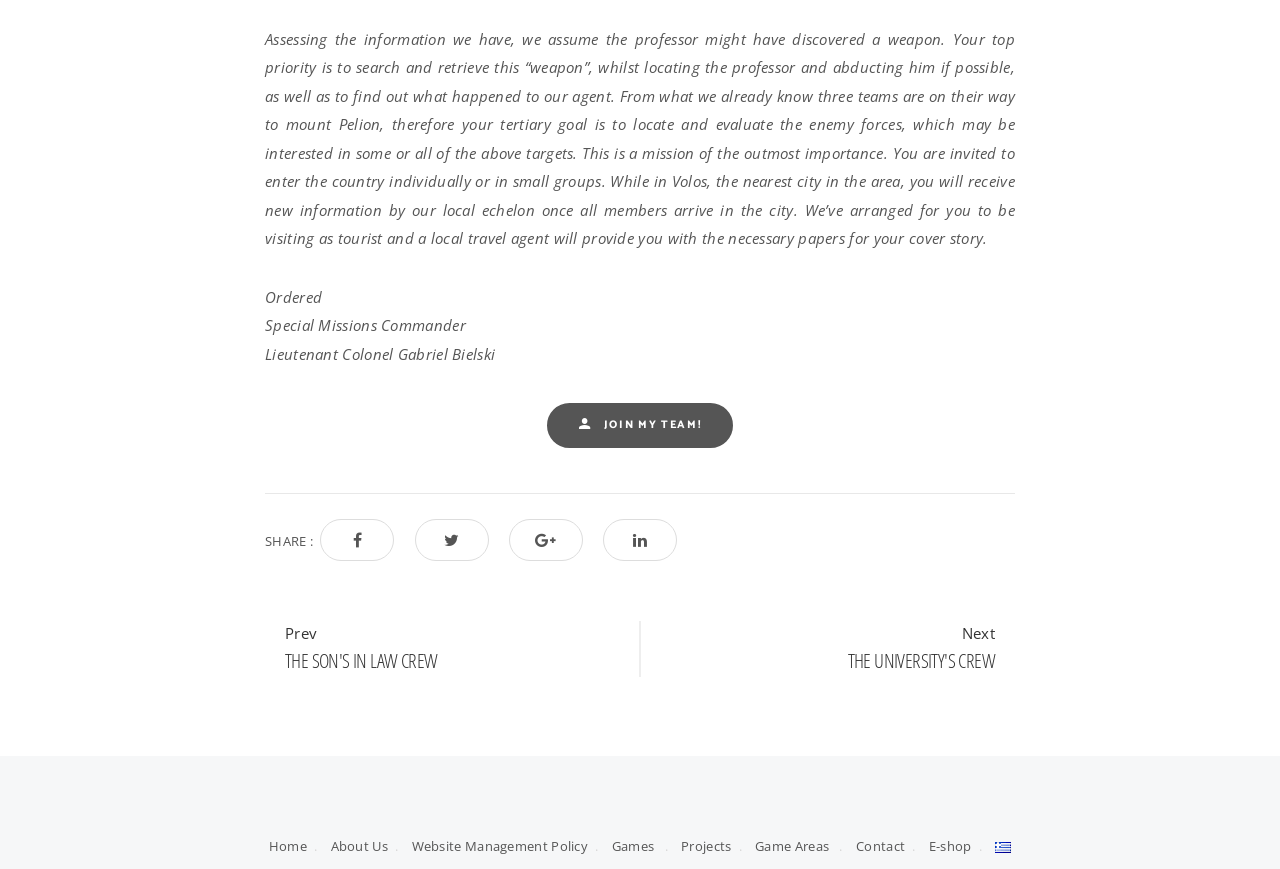What is the navigation option above 'Prev THE SON'S IN LAW CREW'?
Please provide a detailed answer to the question.

The navigation option above 'Prev THE SON'S IN LAW CREW' is 'POST NAVIGATION', which is a heading that separates the post navigation links from the rest of the page content.